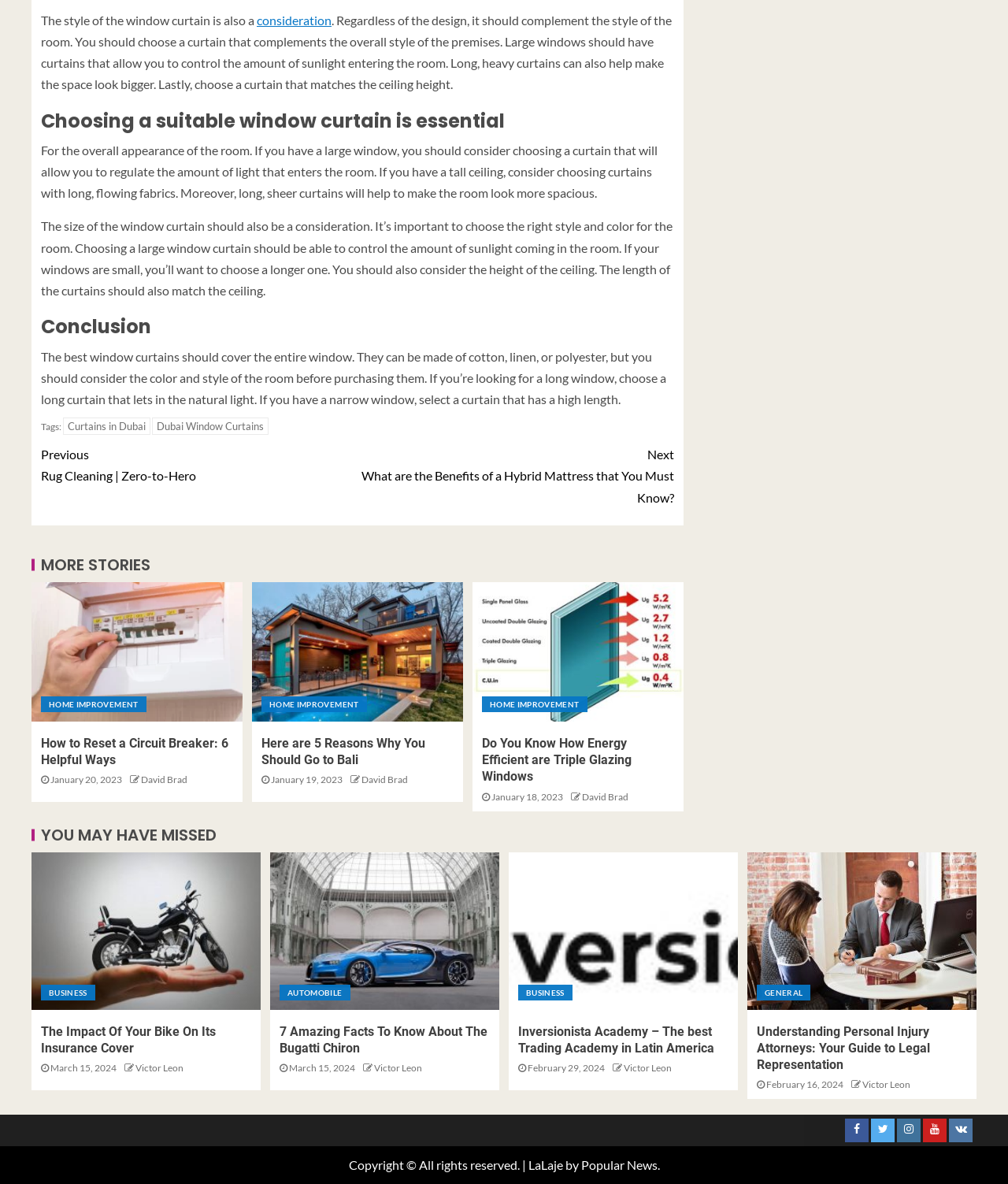What type of fabric is suitable for a tall ceiling?
From the details in the image, provide a complete and detailed answer to the question.

The webpage suggests that for a tall ceiling, it's best to choose curtains with long, flowing fabrics. This is because they can help make the room look more spacious.